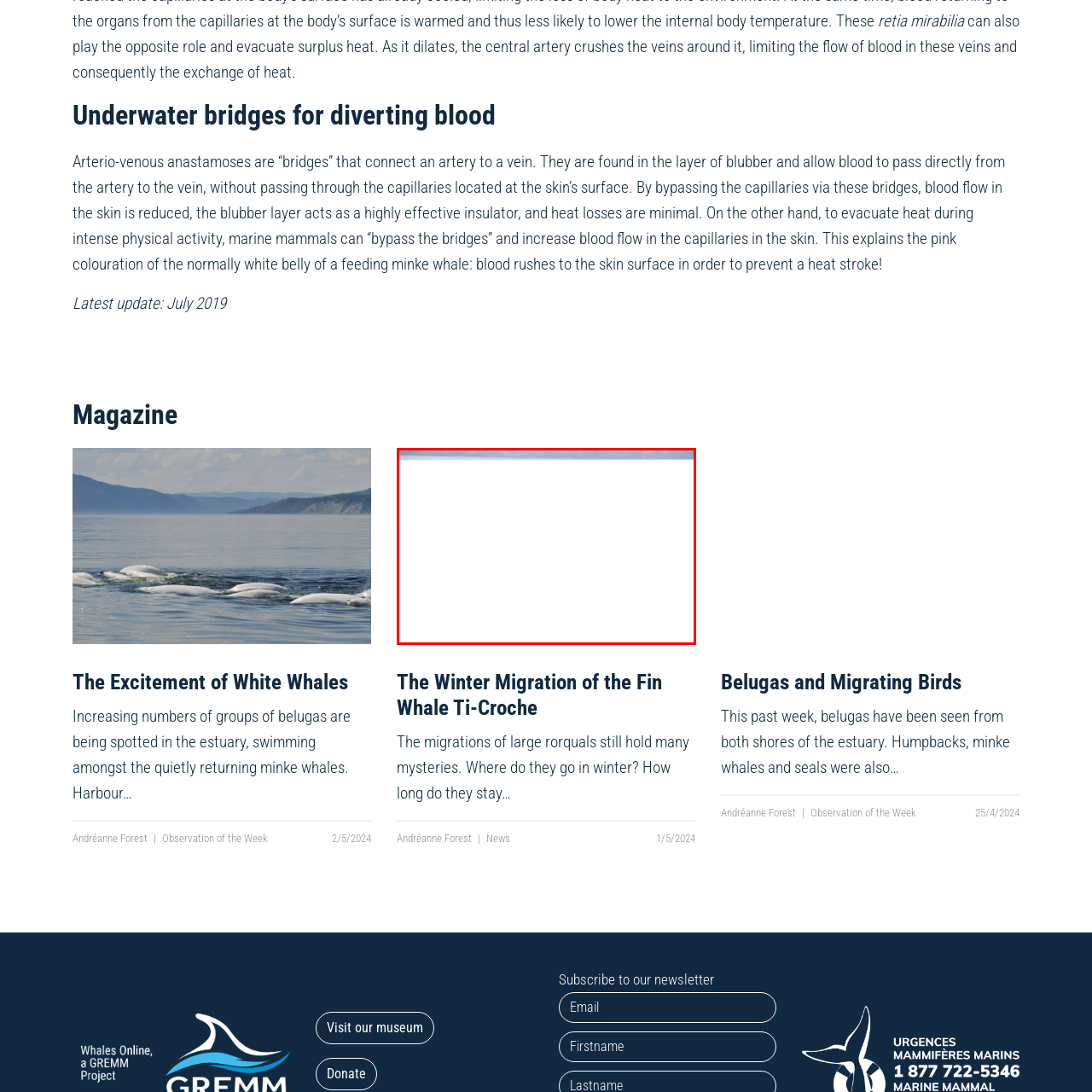What is attached to the whale?
Inspect the image within the red bounding box and answer concisely using one word or a short phrase.

A tracking device